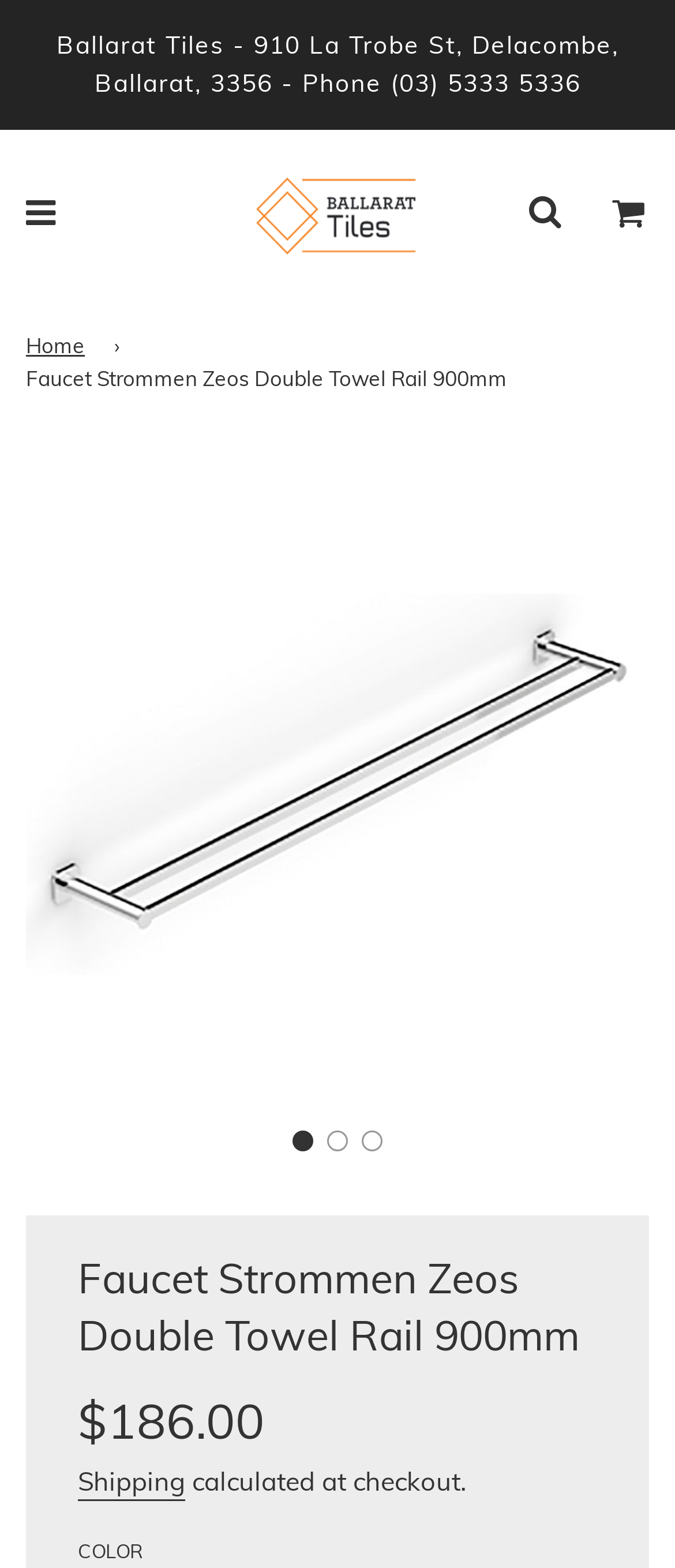Provide the bounding box coordinates of the HTML element this sentence describes: "aria-label="Go to slide 2"". The bounding box coordinates consist of four float numbers between 0 and 1, i.e., [left, top, right, bottom].

[0.485, 0.721, 0.515, 0.734]